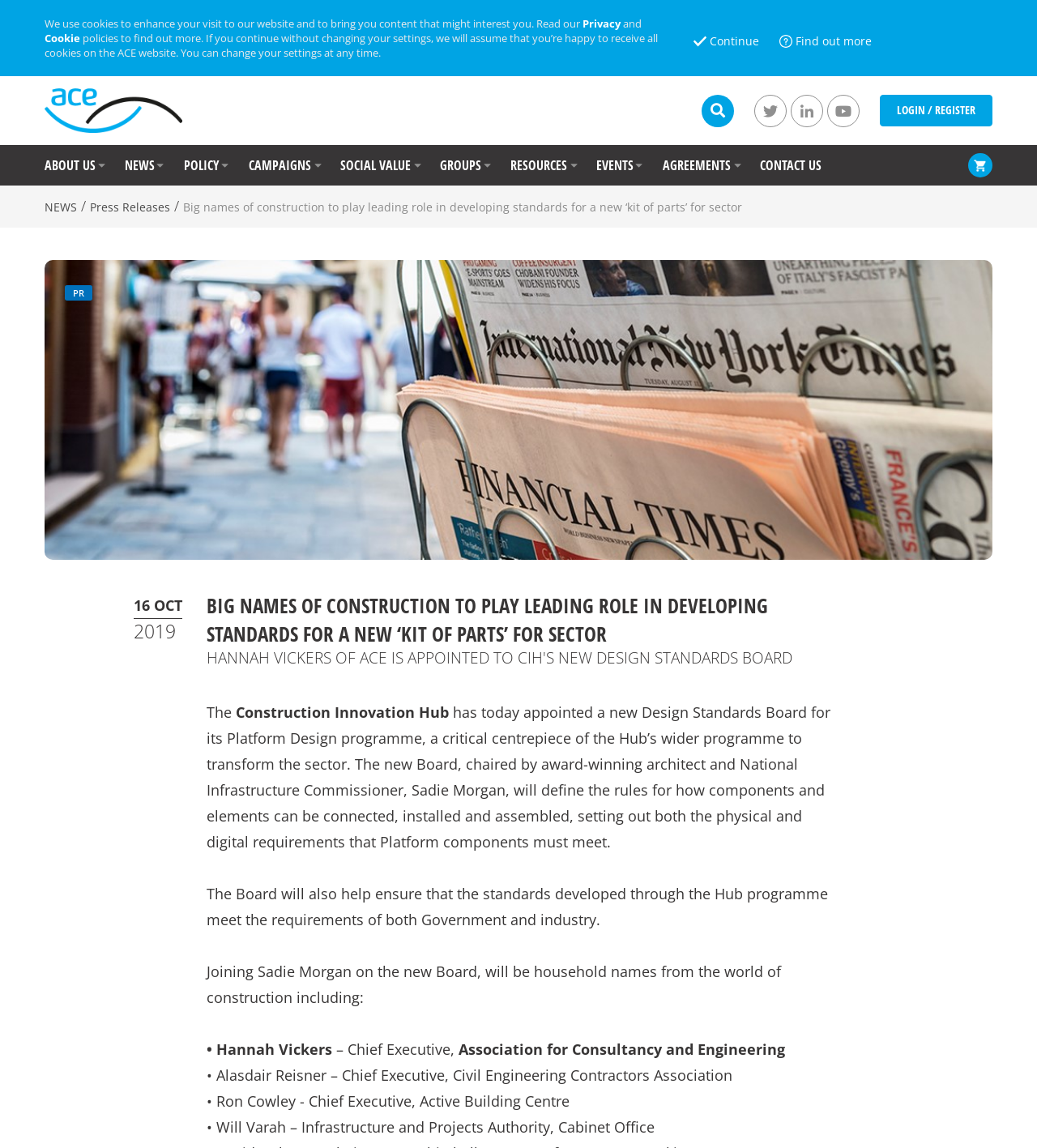Specify the bounding box coordinates of the area that needs to be clicked to achieve the following instruction: "Click the 'NEWS' link".

[0.043, 0.174, 0.074, 0.187]